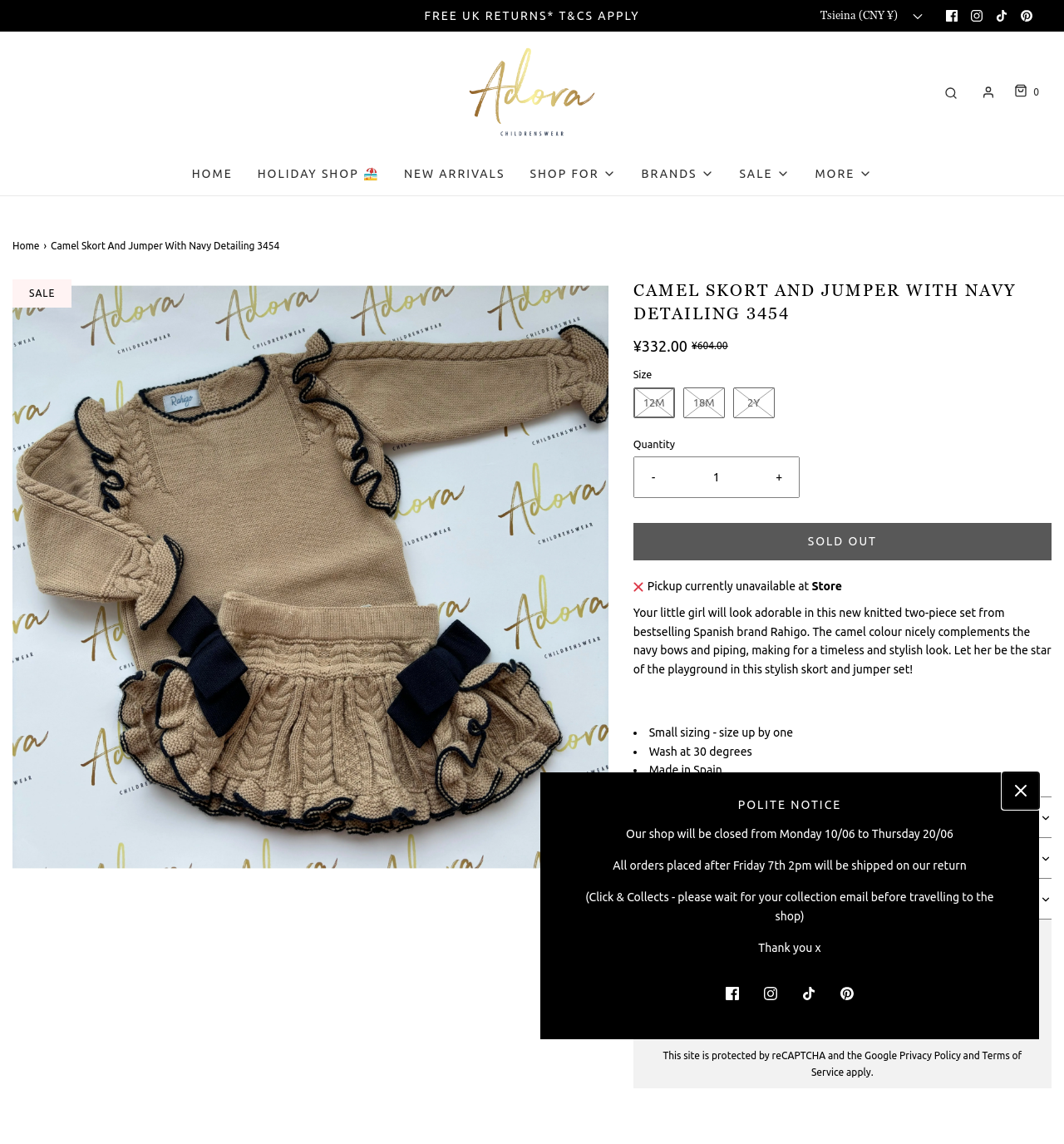Please find the bounding box coordinates of the clickable region needed to complete the following instruction: "View product details". The bounding box coordinates must consist of four float numbers between 0 and 1, i.e., [left, top, right, bottom].

[0.595, 0.244, 0.988, 0.285]